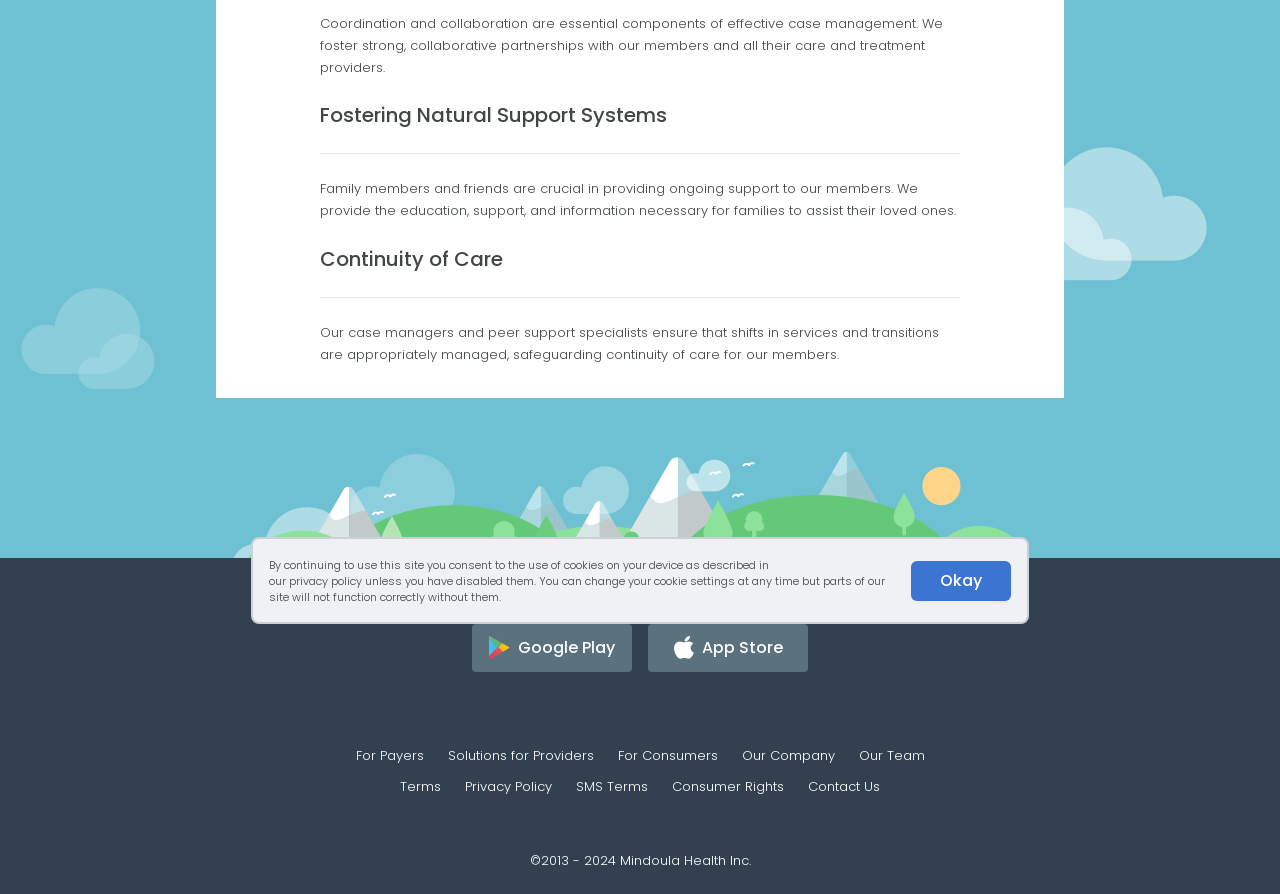Predict the bounding box of the UI element that fits this description: "Solutions for Providers".

[0.34, 0.828, 0.473, 0.863]